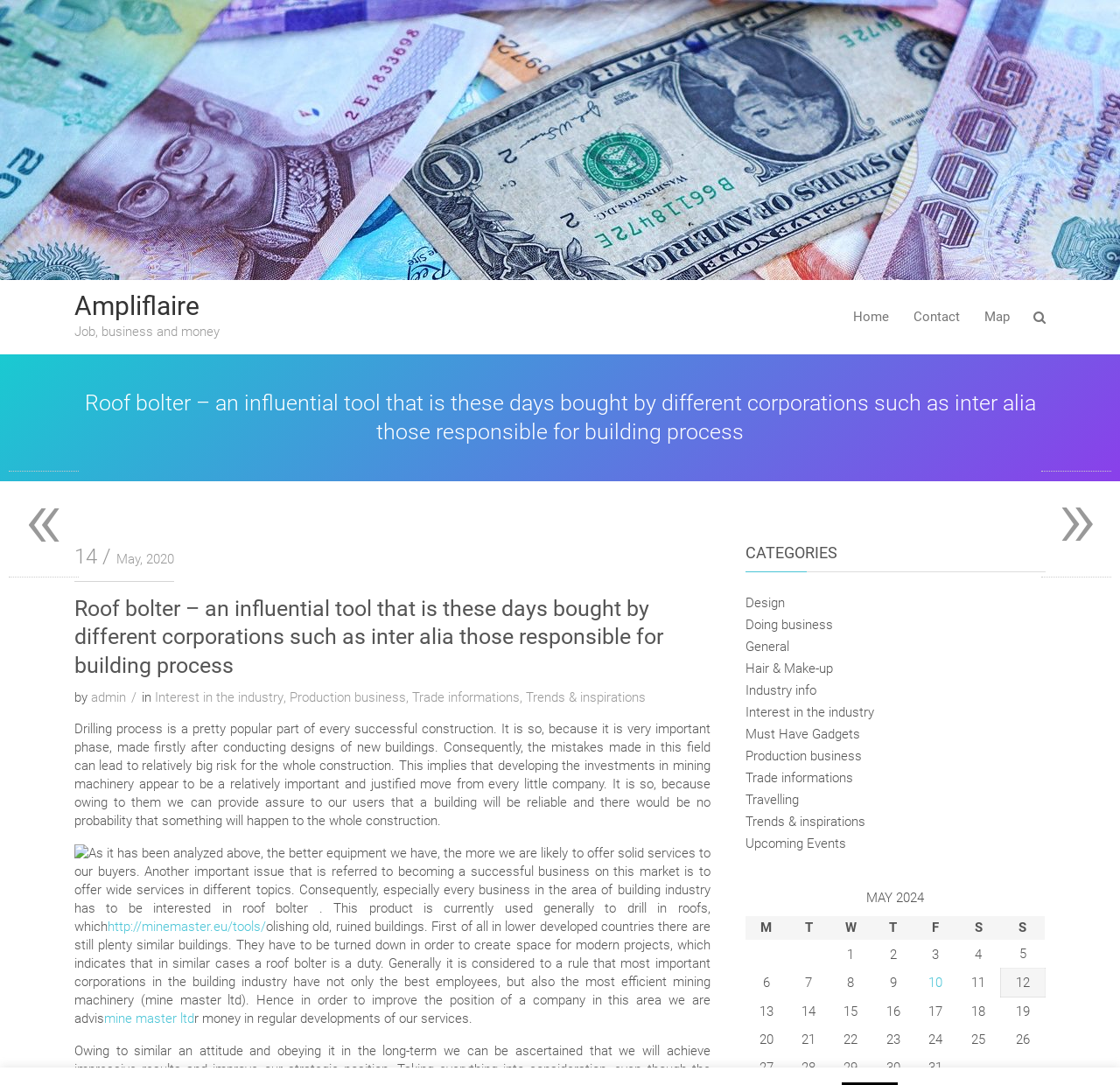Identify the bounding box coordinates of the area that should be clicked in order to complete the given instruction: "Click on the 'admin' link". The bounding box coordinates should be four float numbers between 0 and 1, i.e., [left, top, right, bottom].

[0.081, 0.636, 0.112, 0.65]